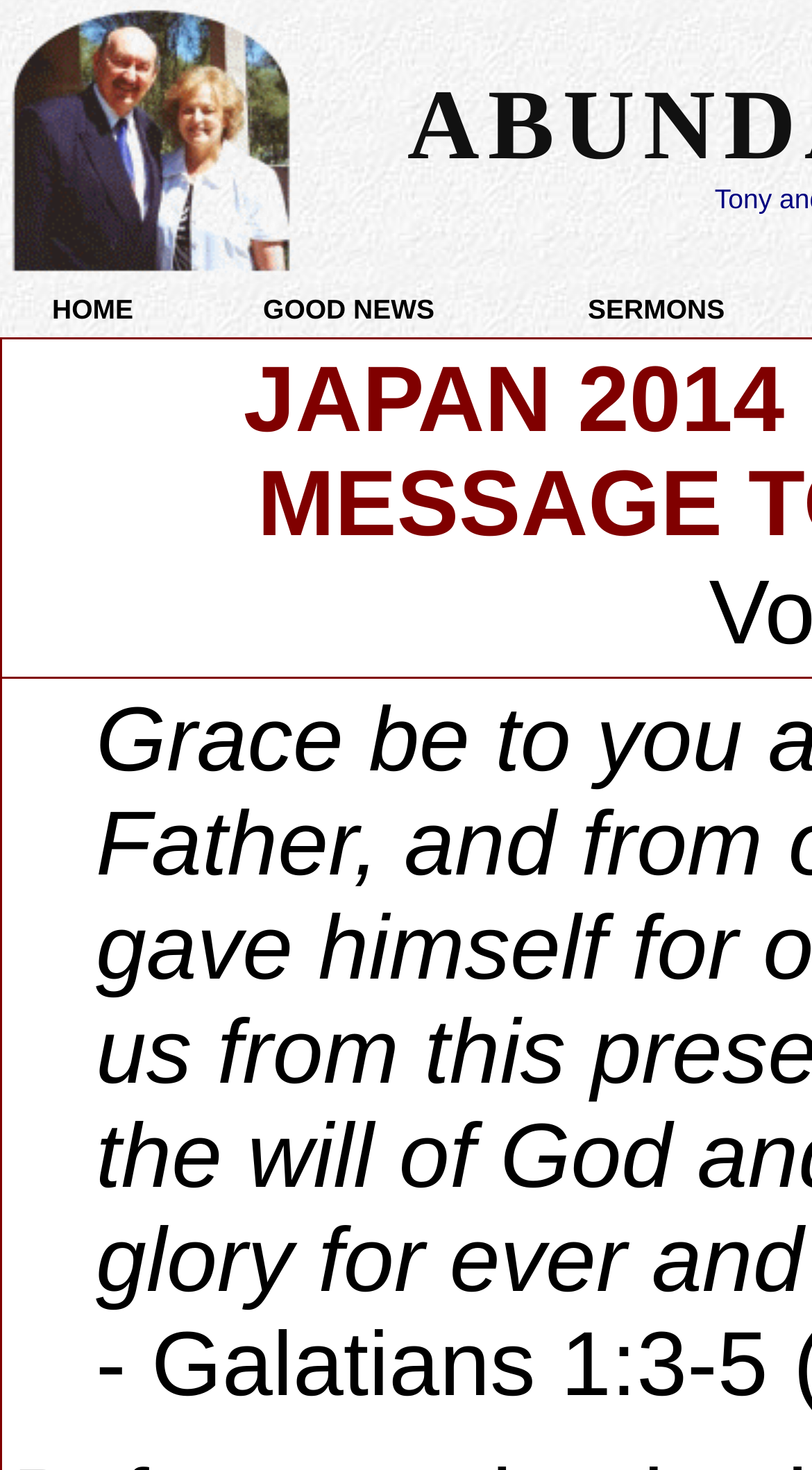Provide your answer in a single word or phrase: 
What is the width of the image?

0.356